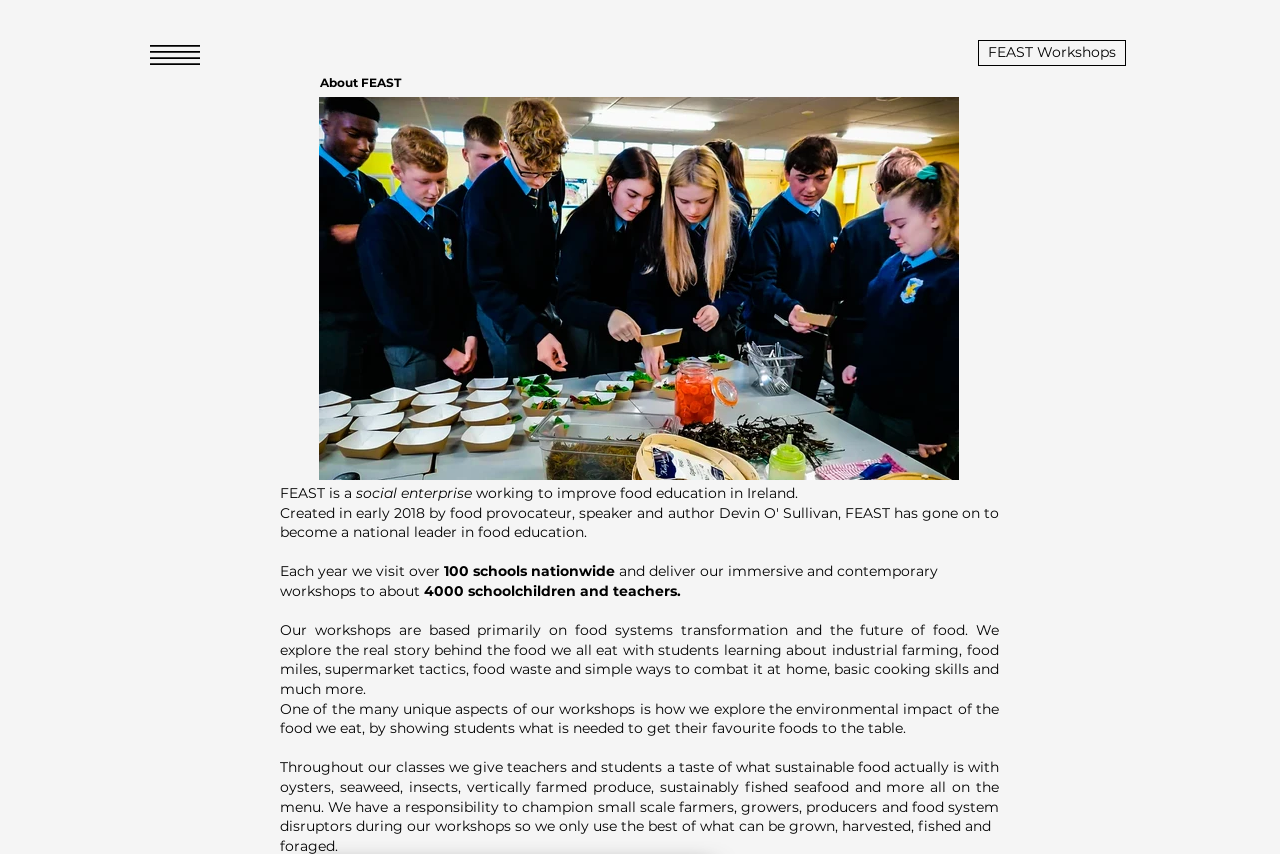Provide a thorough summary of the webpage.

The webpage is about FEAST, a social enterprise that works to improve food education in Ireland. At the top left corner, there is a button labeled "Menu" accompanied by an image. On the top right corner, there is a link to "FEAST Workshops". 

Below the link, there is a heading "About FEAST" followed by a large image that takes up most of the width of the page. The image is likely a photo related to FEAST's work, possibly showing a workshop or event.

To the left of the image, there are several blocks of text that provide information about FEAST. The first block of text explains that FEAST is a social enterprise working to improve food education in Ireland. The second block of text describes the scope of their work, stating that they visit over 100 schools nationwide and deliver workshops to around 4000 schoolchildren and teachers each year.

The third block of text is a longer paragraph that explains the focus of their workshops, which is on food systems transformation and the future of food. It mentions topics such as industrial farming, food miles, and food waste, as well as basic cooking skills. 

The fourth block of text highlights the unique aspect of their workshops, which is exploring the environmental impact of the food we eat. The final block of text describes the types of food used in their workshops, including sustainable and locally sourced options, and their commitment to supporting small-scale farmers and food system disruptors.